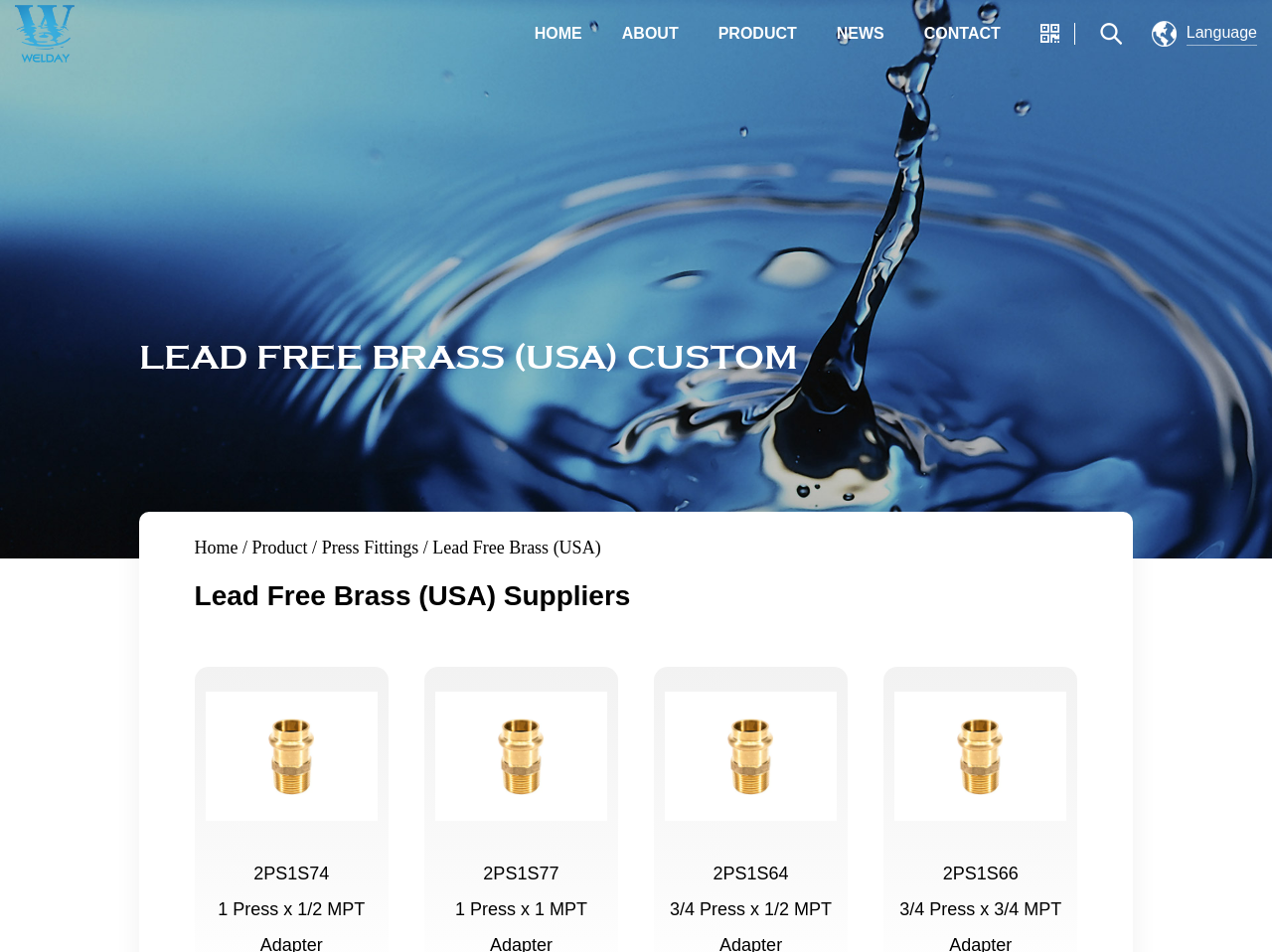Using the given element description, provide the bounding box coordinates (top-left x, top-left y, bottom-right x, bottom-right y) for the corresponding UI element in the screenshot: Press Fittings

[0.253, 0.565, 0.329, 0.586]